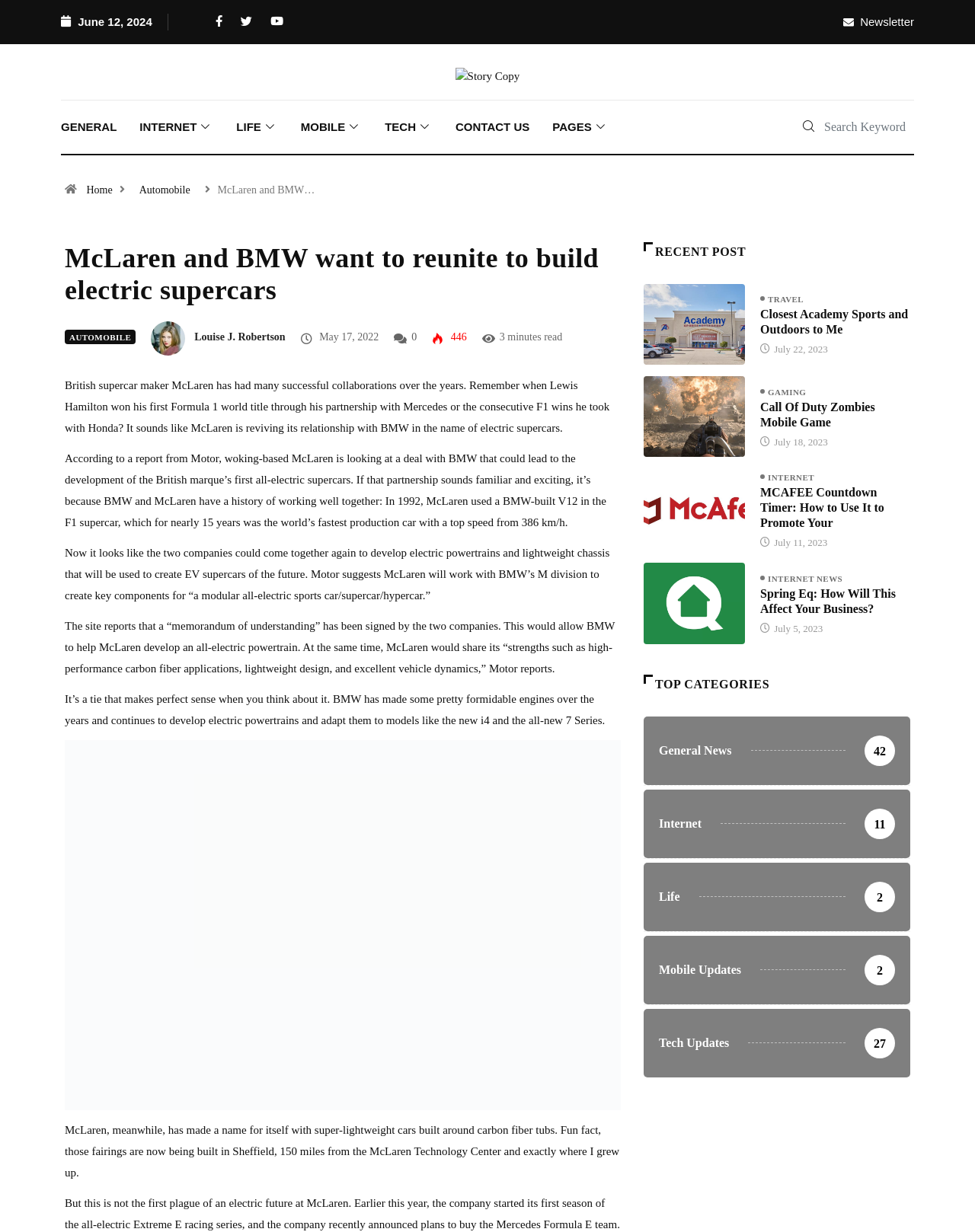Please determine the main heading text of this webpage.

McLaren and BMW want to reunite to build electric supercars